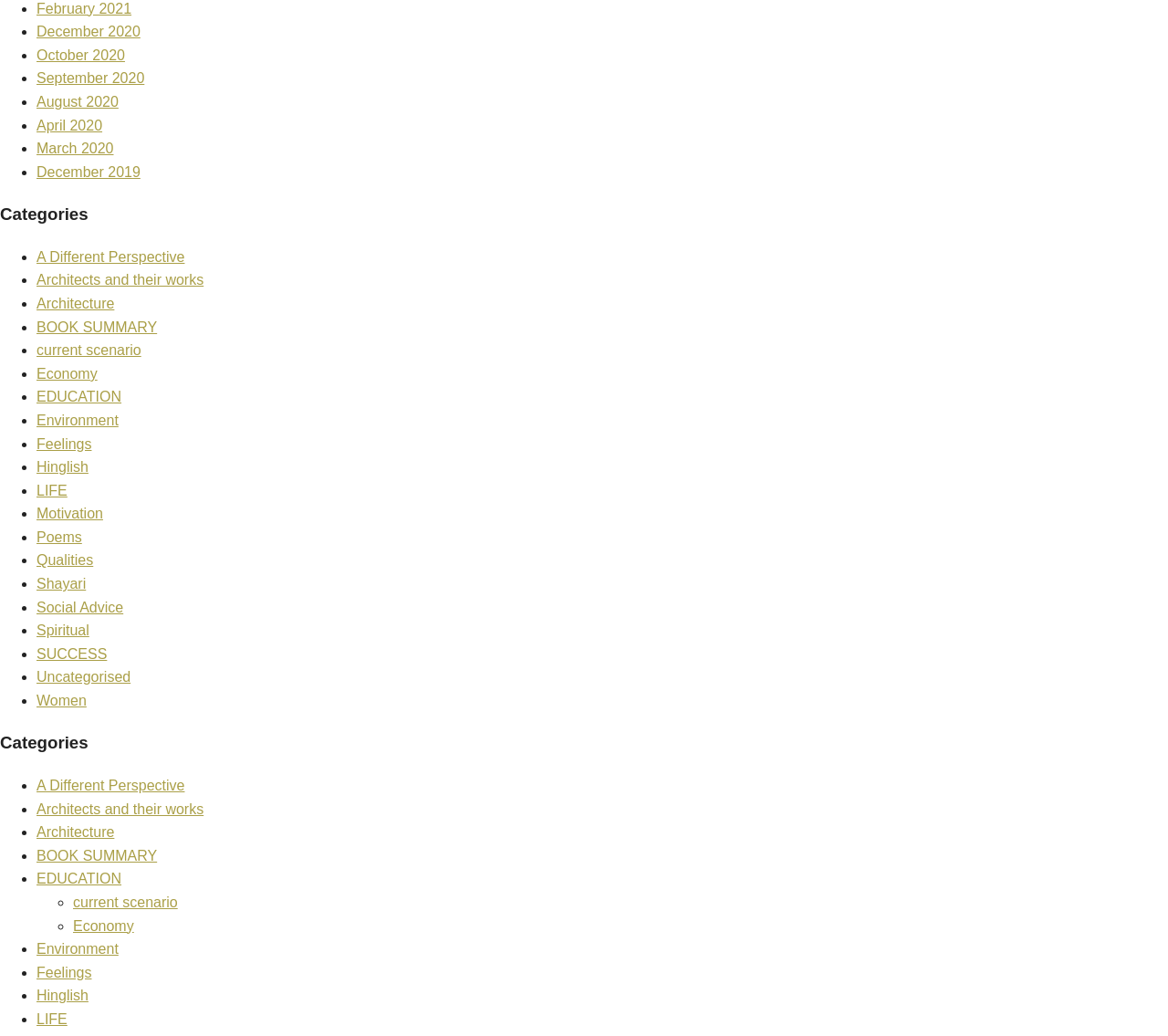Pinpoint the bounding box coordinates of the element that must be clicked to accomplish the following instruction: "Click on 'February 2021'". The coordinates should be in the format of four float numbers between 0 and 1, i.e., [left, top, right, bottom].

[0.031, 0.001, 0.113, 0.016]